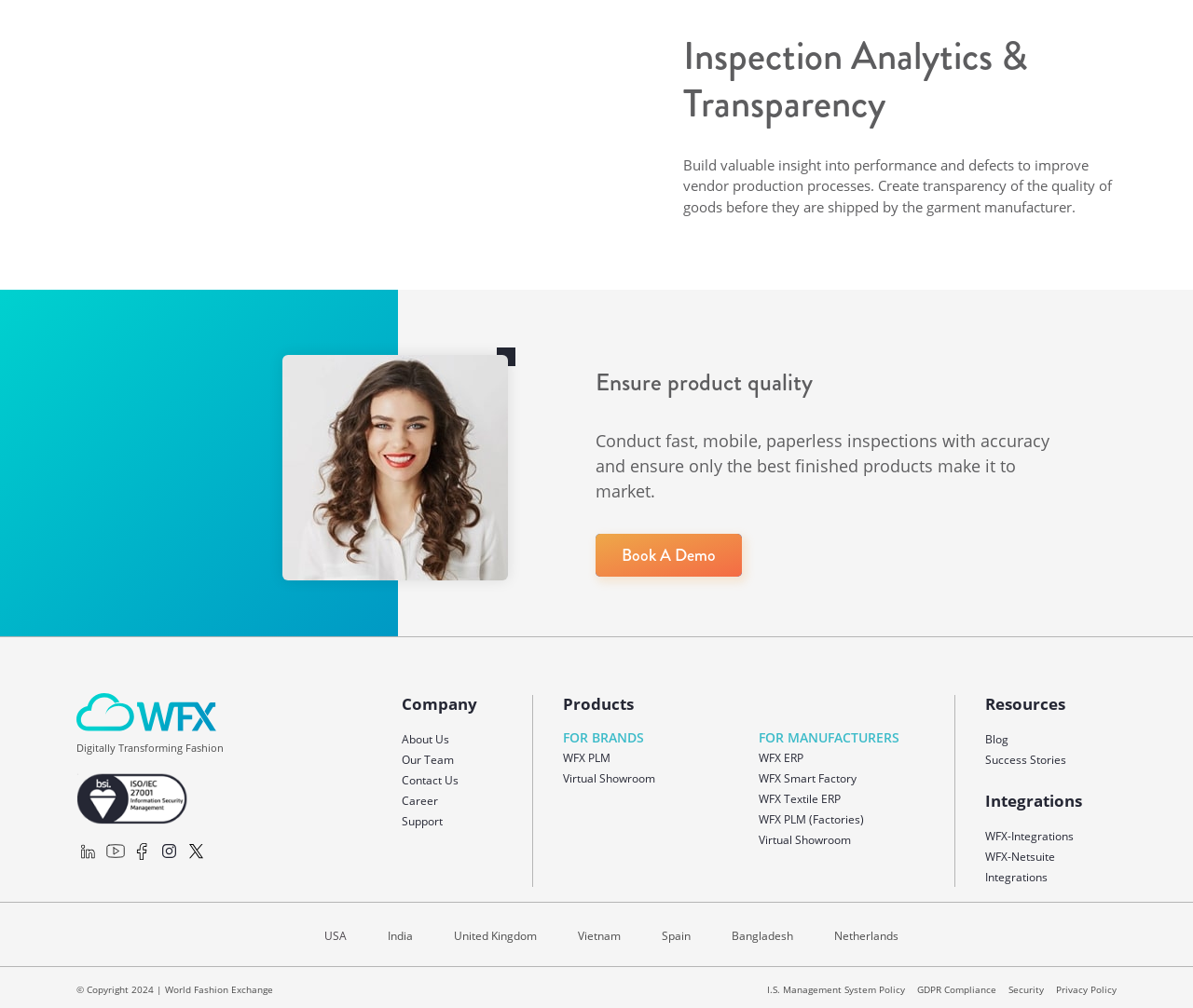What are the products offered for brands?
Give a one-word or short-phrase answer derived from the screenshot.

WFX PLM, Virtual Showroom